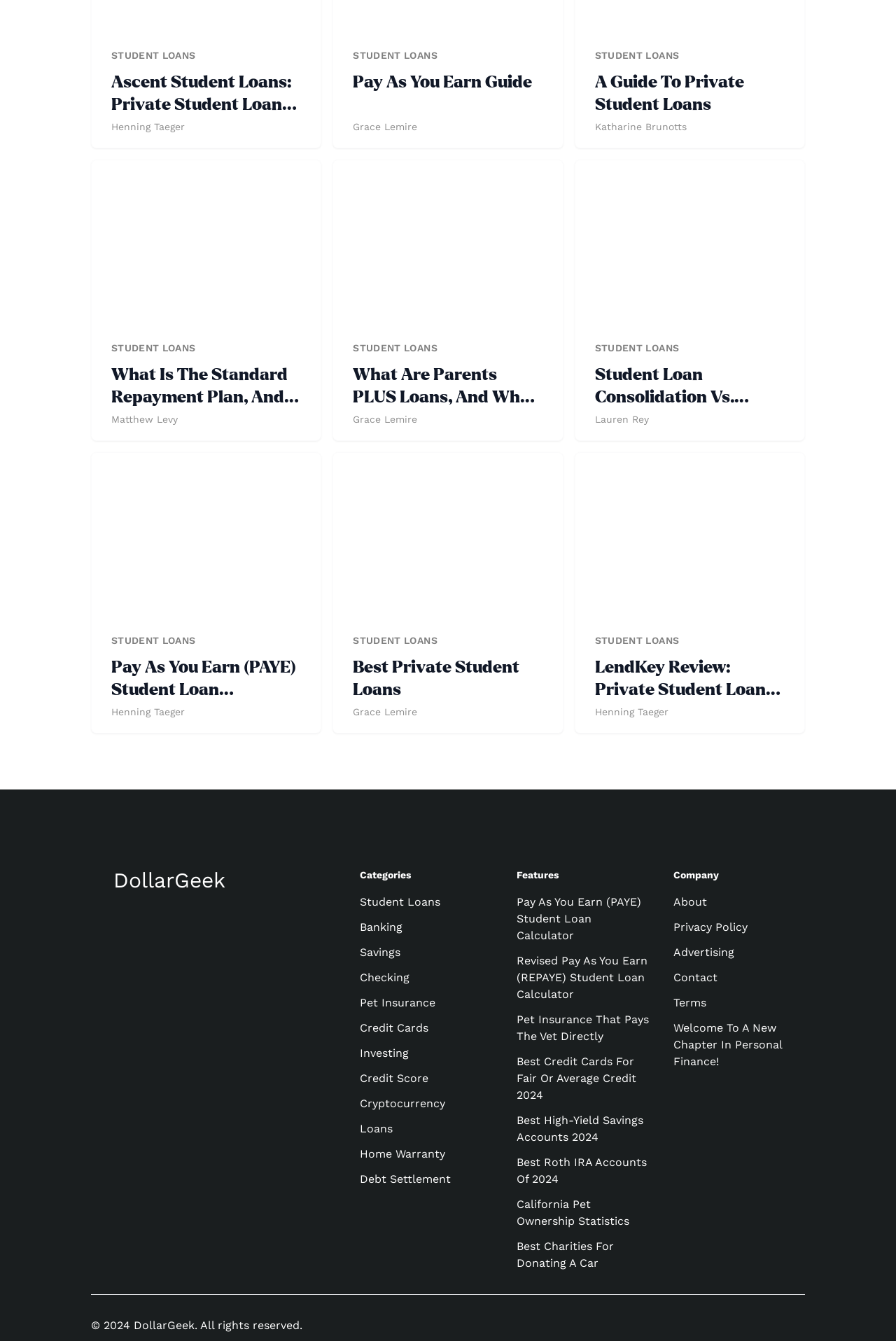Please study the image and answer the question comprehensively:
What is the topic of the article with the heading 'Ascent Student Loans: Private Student Loan Review'?

I determined the answer by looking at the heading element with the text 'Ascent Student Loans: Private Student Loan Review' and inferring that the topic is related to student loans.